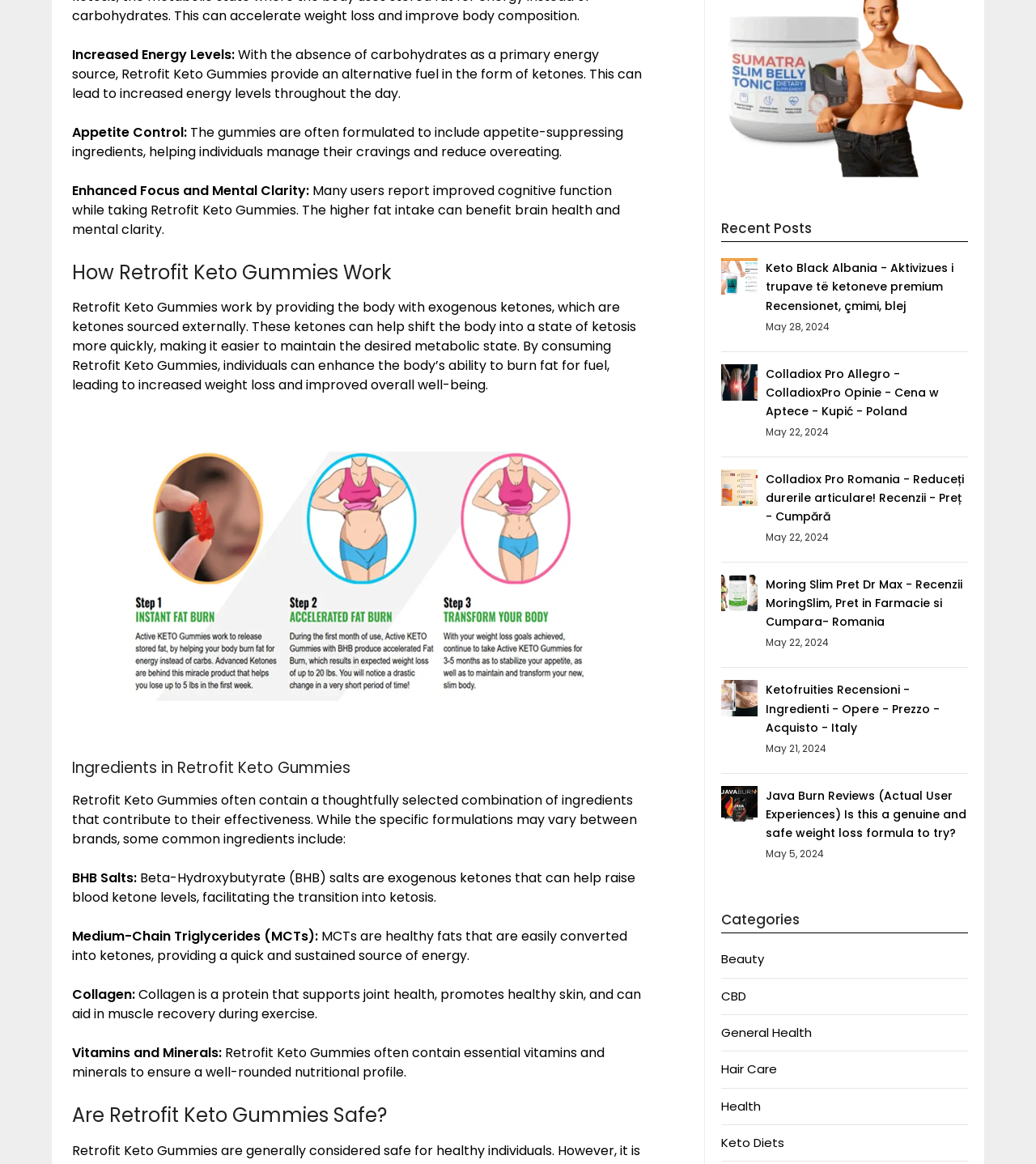Please identify the bounding box coordinates of the clickable region that I should interact with to perform the following instruction: "Explore the 'Categories'". The coordinates should be expressed as four float numbers between 0 and 1, i.e., [left, top, right, bottom].

[0.696, 0.782, 0.934, 0.801]